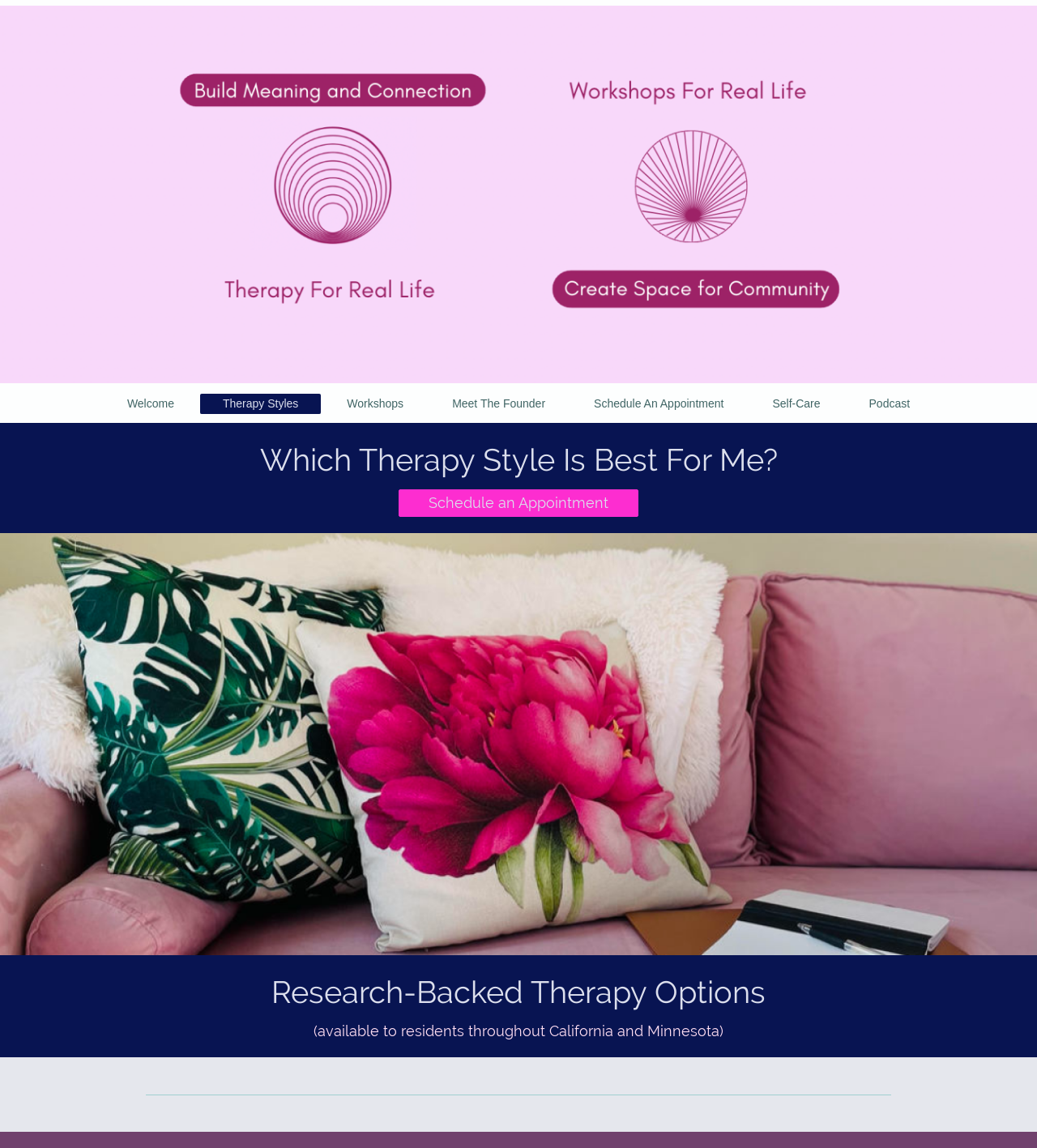Identify the bounding box for the given UI element using the description provided. Coordinates should be in the format (top-left x, top-left y, bottom-right x, bottom-right y) and must be between 0 and 1. Here is the description: Therapy Styles

[0.193, 0.343, 0.31, 0.361]